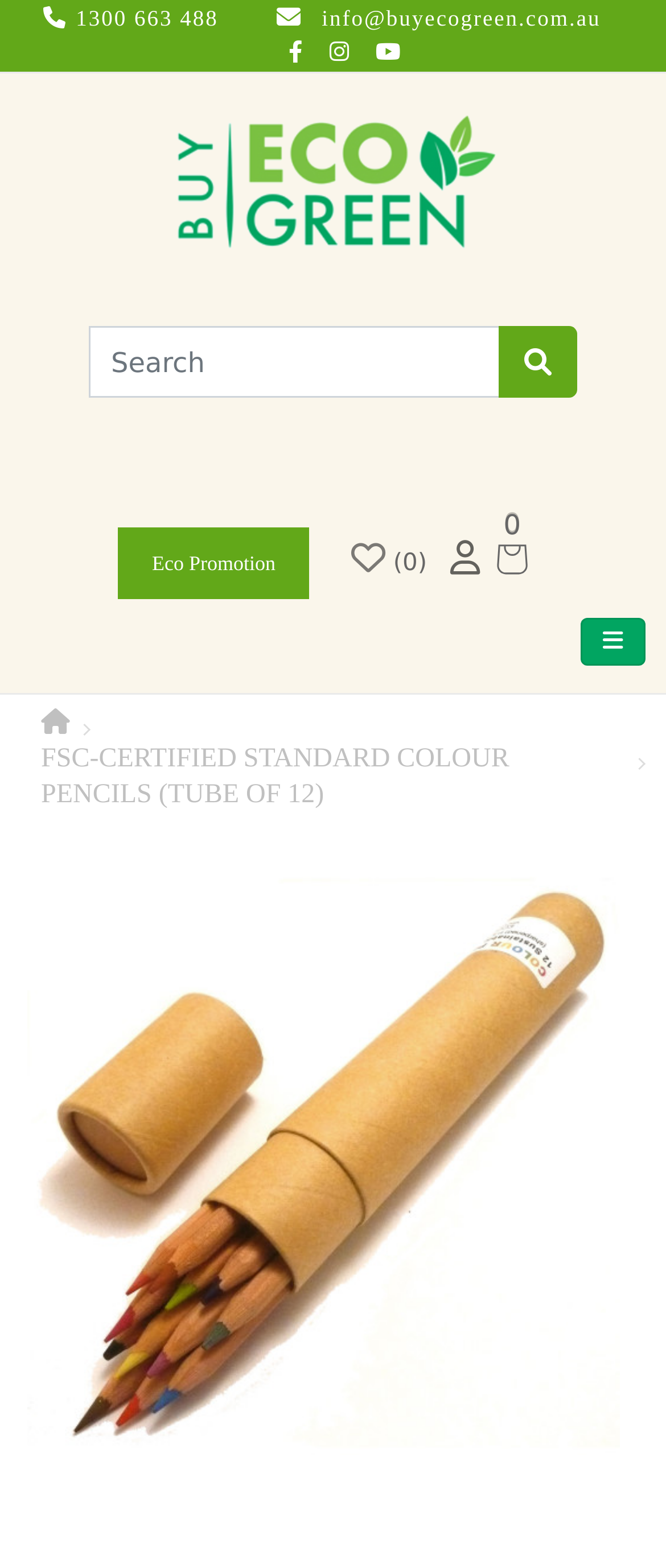Based on the image, provide a detailed response to the question:
What is the search function for?

I identified the search function by looking at the top section of the webpage, where the search bar is usually displayed. The search bar has a placeholder text 'Search' and a magnifying glass icon, indicating that it is used to search for products or information on the website.